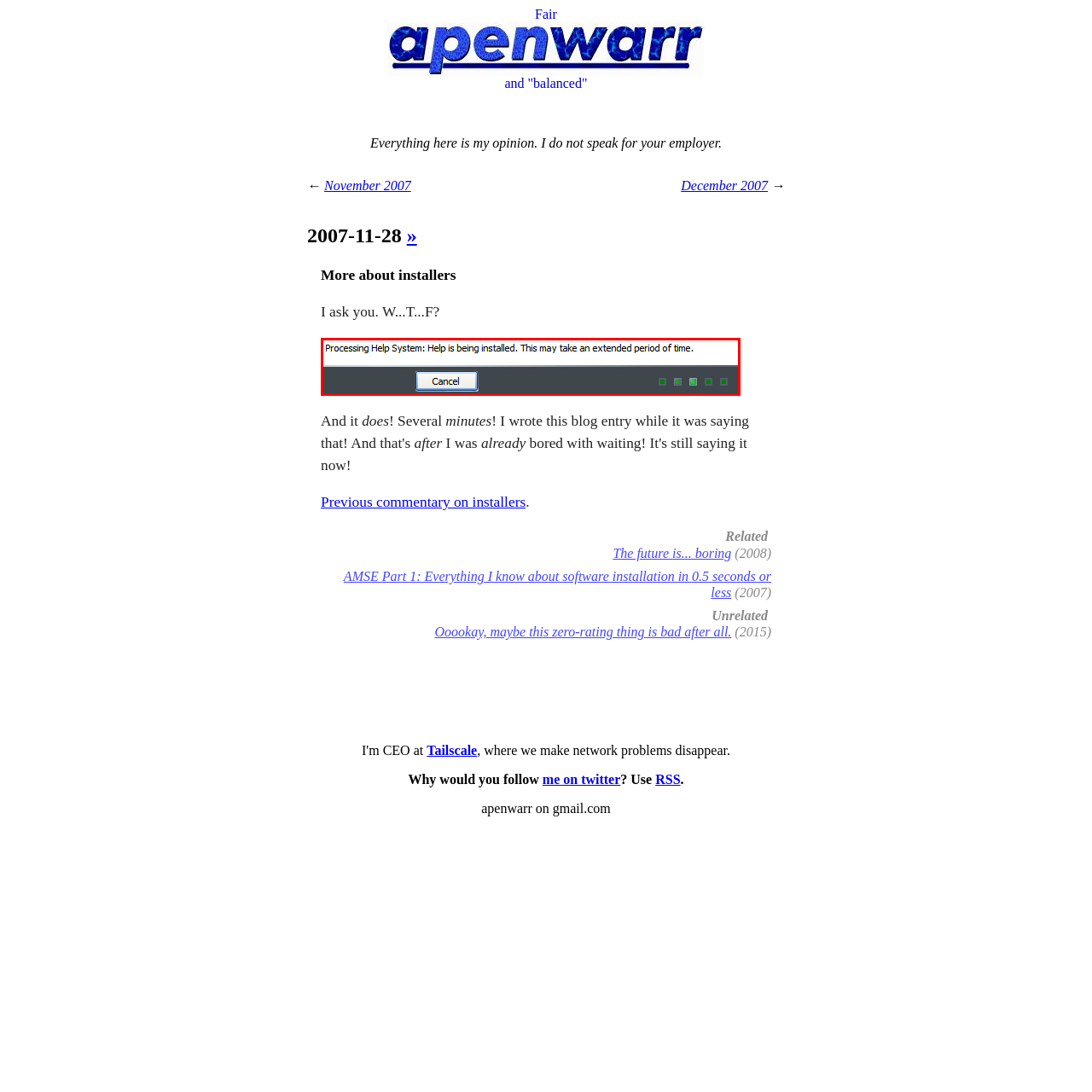Describe in detail what is depicted in the image enclosed by the red lines.

The image displays a software installation progress window titled "Processing Help System." It indicates that the installation of the help documentation is currently underway, with a note that this process may take an extended period of time. Below the message, there is a prominent "Cancel" button, allowing users the option to halt the installation if needed. A progress bar featuring several green indicators suggests that the installation is actively progressing. The overall appearance of the window is typical for software installations, providing clear feedback to the user on the status of the ongoing process.